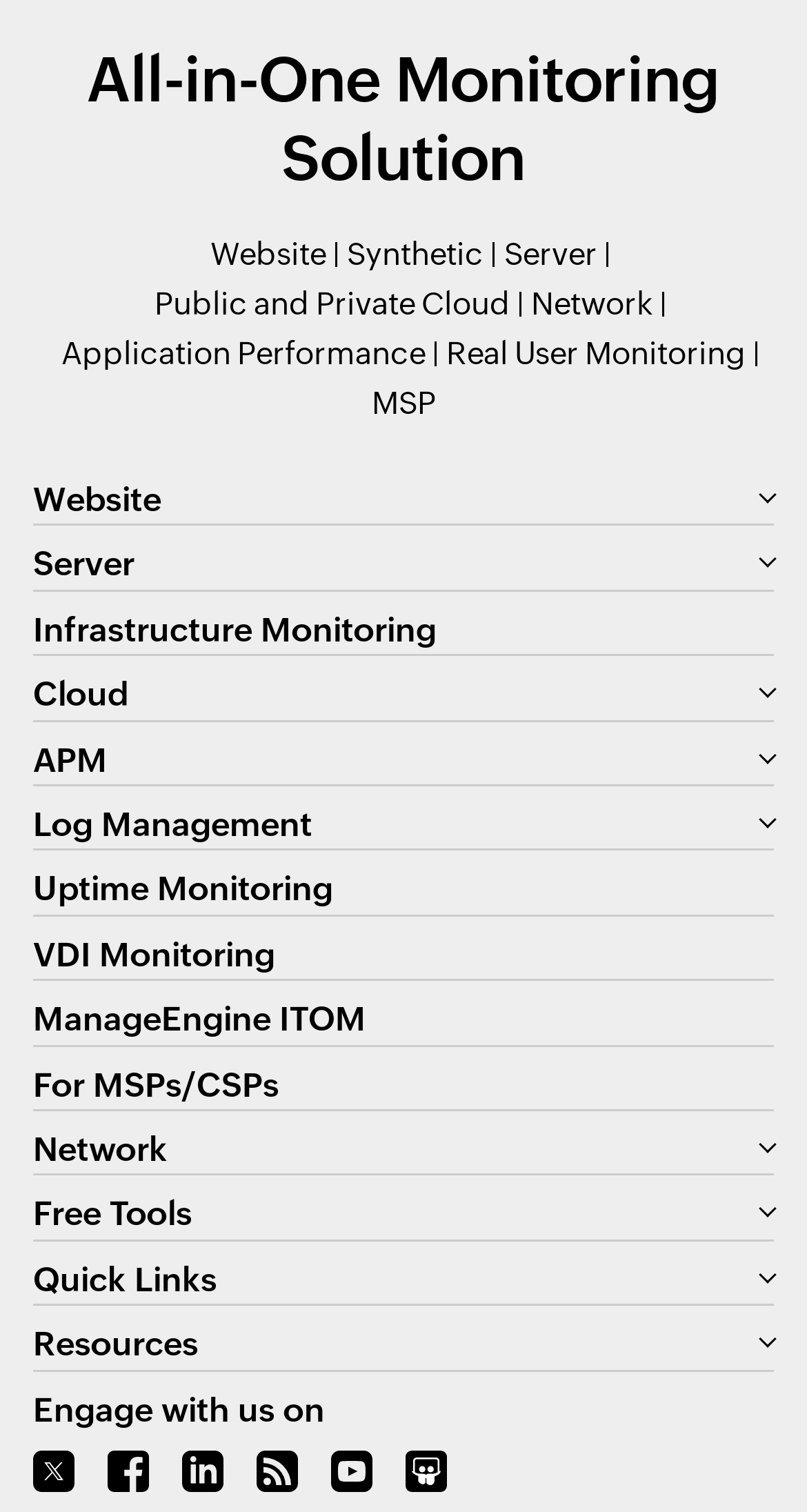Find the bounding box of the UI element described as follows: "Website".

[0.26, 0.156, 0.404, 0.179]